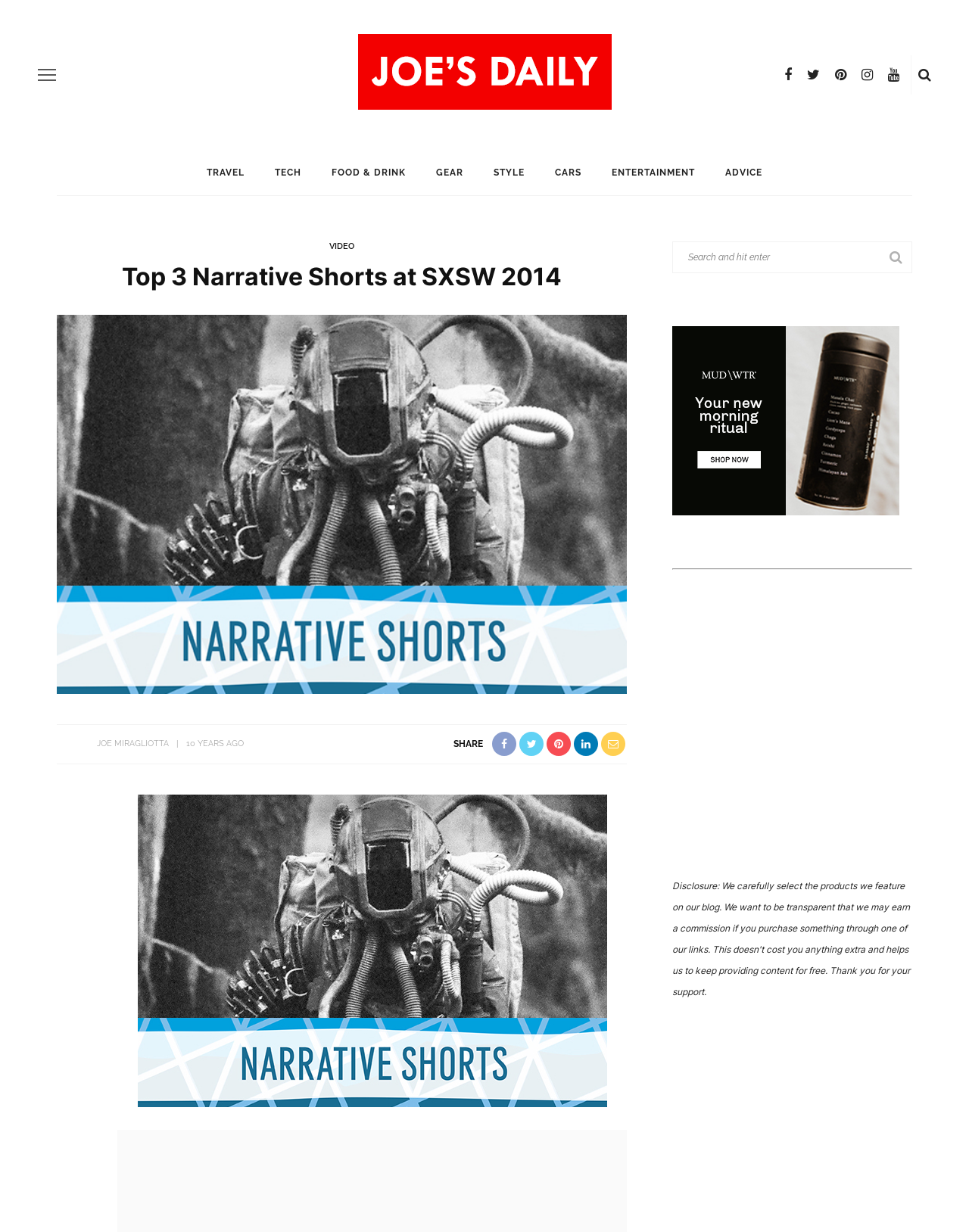Determine the bounding box coordinates of the region I should click to achieve the following instruction: "Click on the 'ENTERTAINMENT' link". Ensure the bounding box coordinates are four float numbers between 0 and 1, i.e., [left, top, right, bottom].

[0.616, 0.122, 0.733, 0.158]